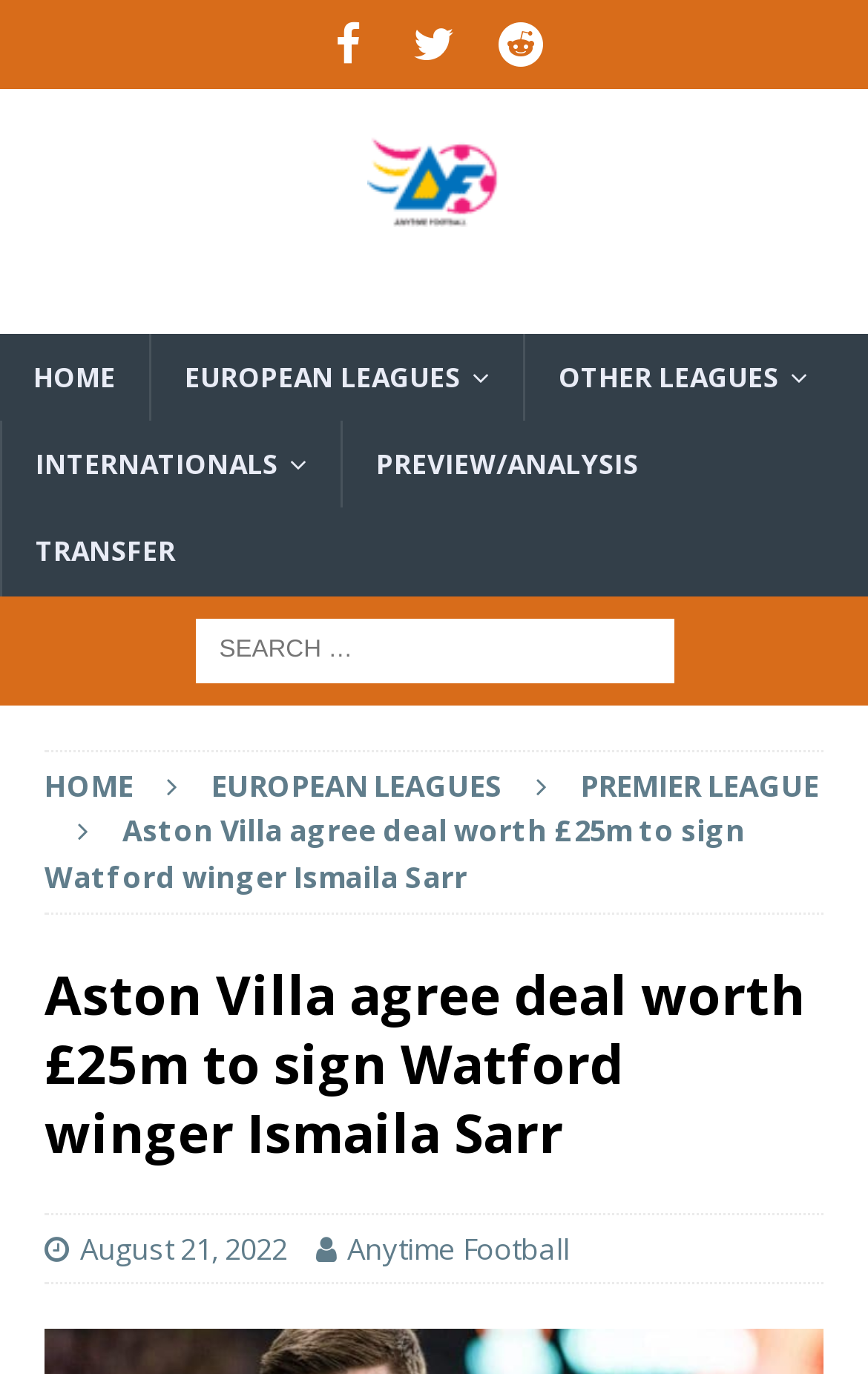Please provide the bounding box coordinate of the region that matches the element description: Transfer. Coordinates should be in the format (top-left x, top-left y, bottom-right x, bottom-right y) and all values should be between 0 and 1.

[0.0, 0.37, 0.241, 0.433]